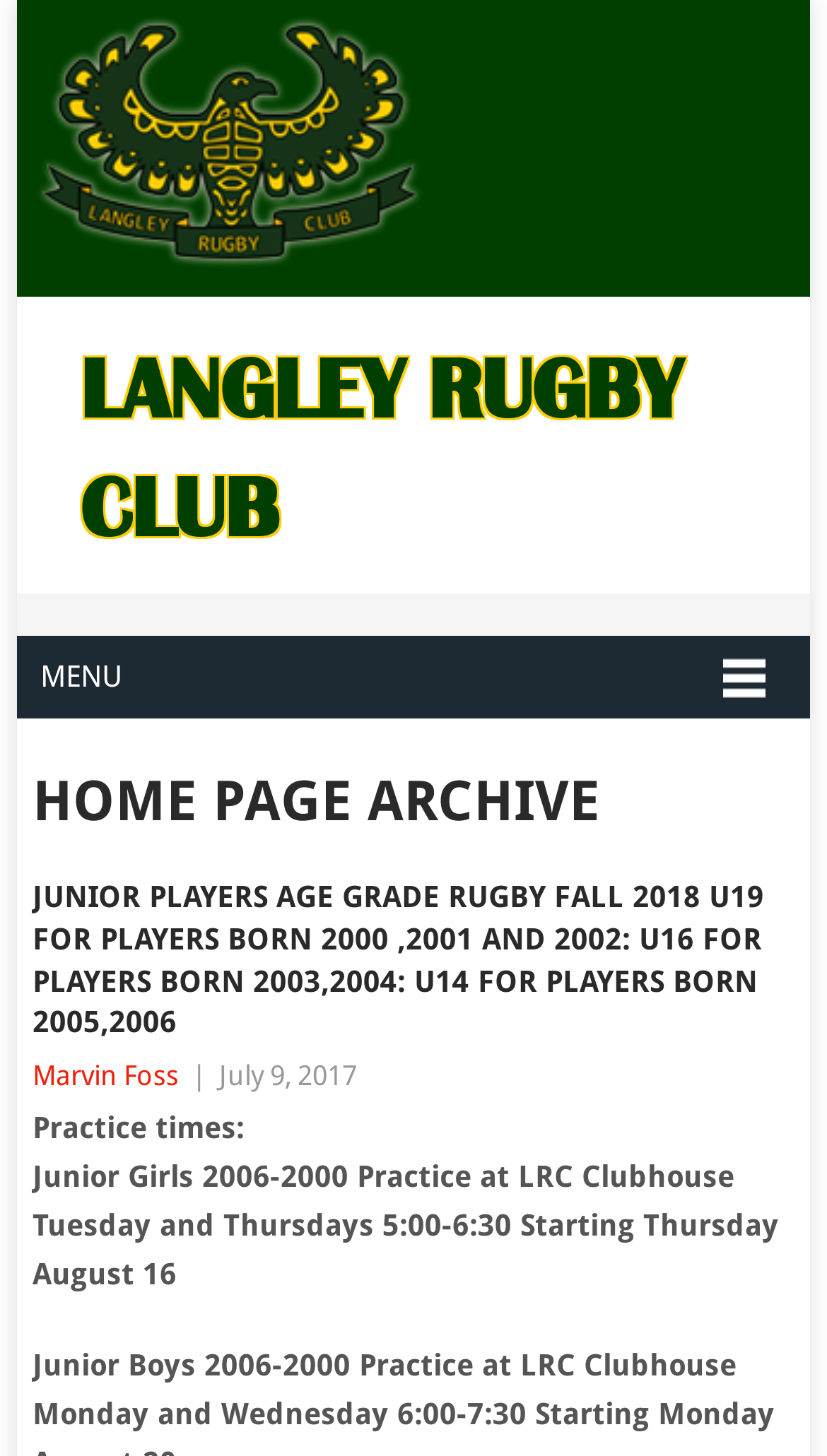Find the bounding box coordinates for the element described here: "Marvin Foss".

[0.039, 0.727, 0.216, 0.749]